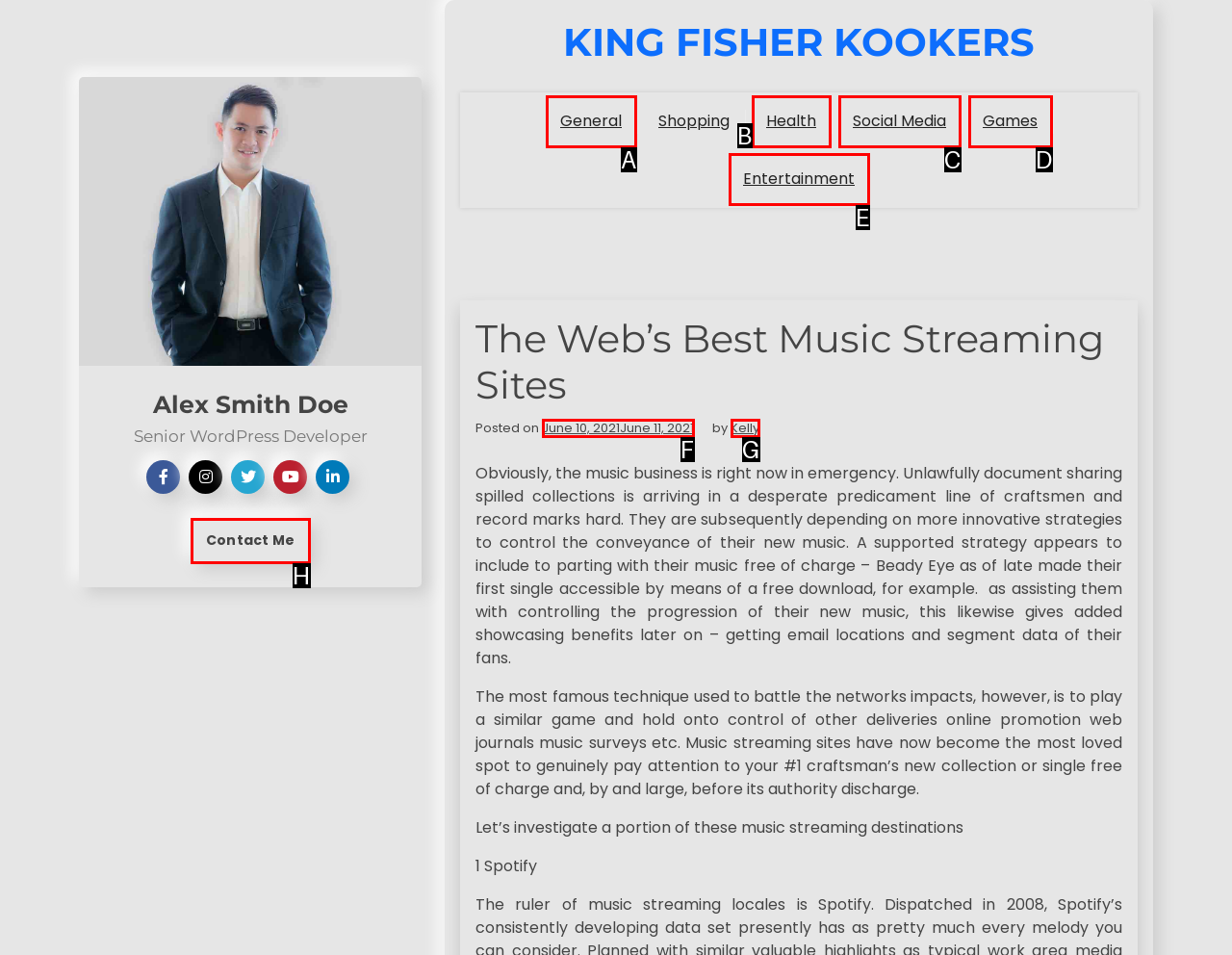Match the option to the description: Games
State the letter of the correct option from the available choices.

D